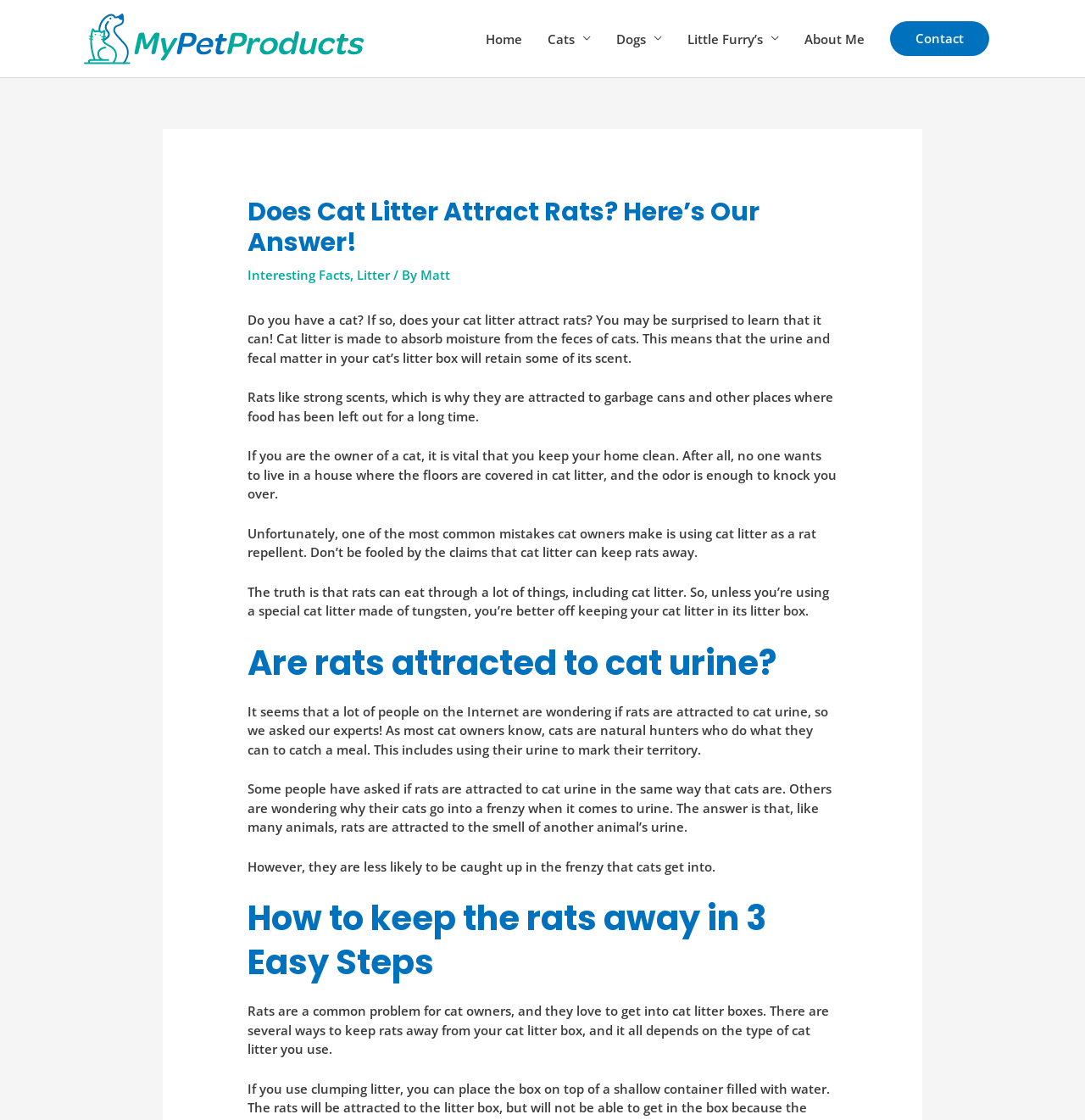Locate the bounding box coordinates of the element that needs to be clicked to carry out the instruction: "Contact the author". The coordinates should be given as four float numbers ranging from 0 to 1, i.e., [left, top, right, bottom].

[0.82, 0.019, 0.911, 0.05]